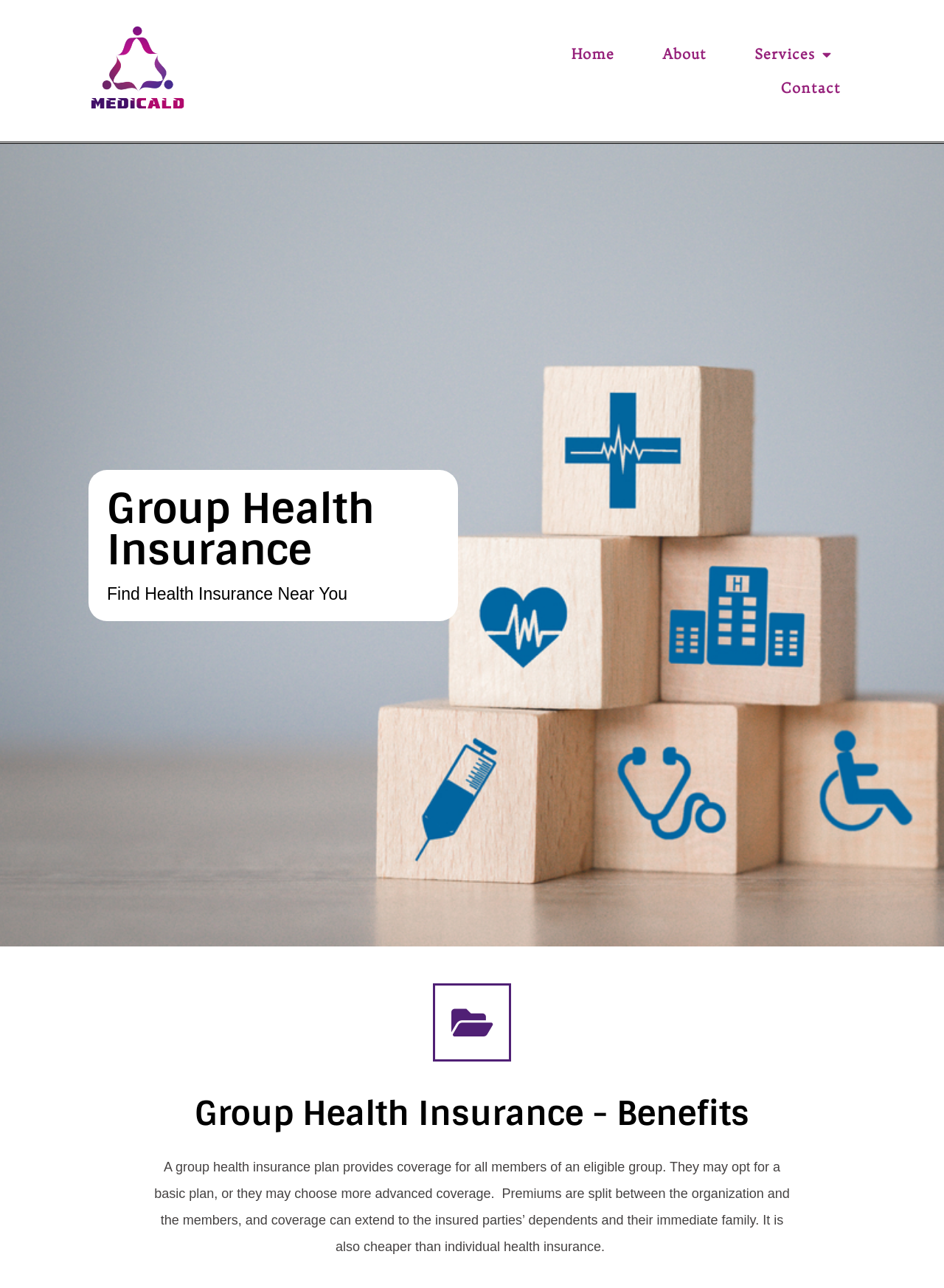What is the purpose of the 'Services' link?
Using the visual information, respond with a single word or phrase.

To access services menu